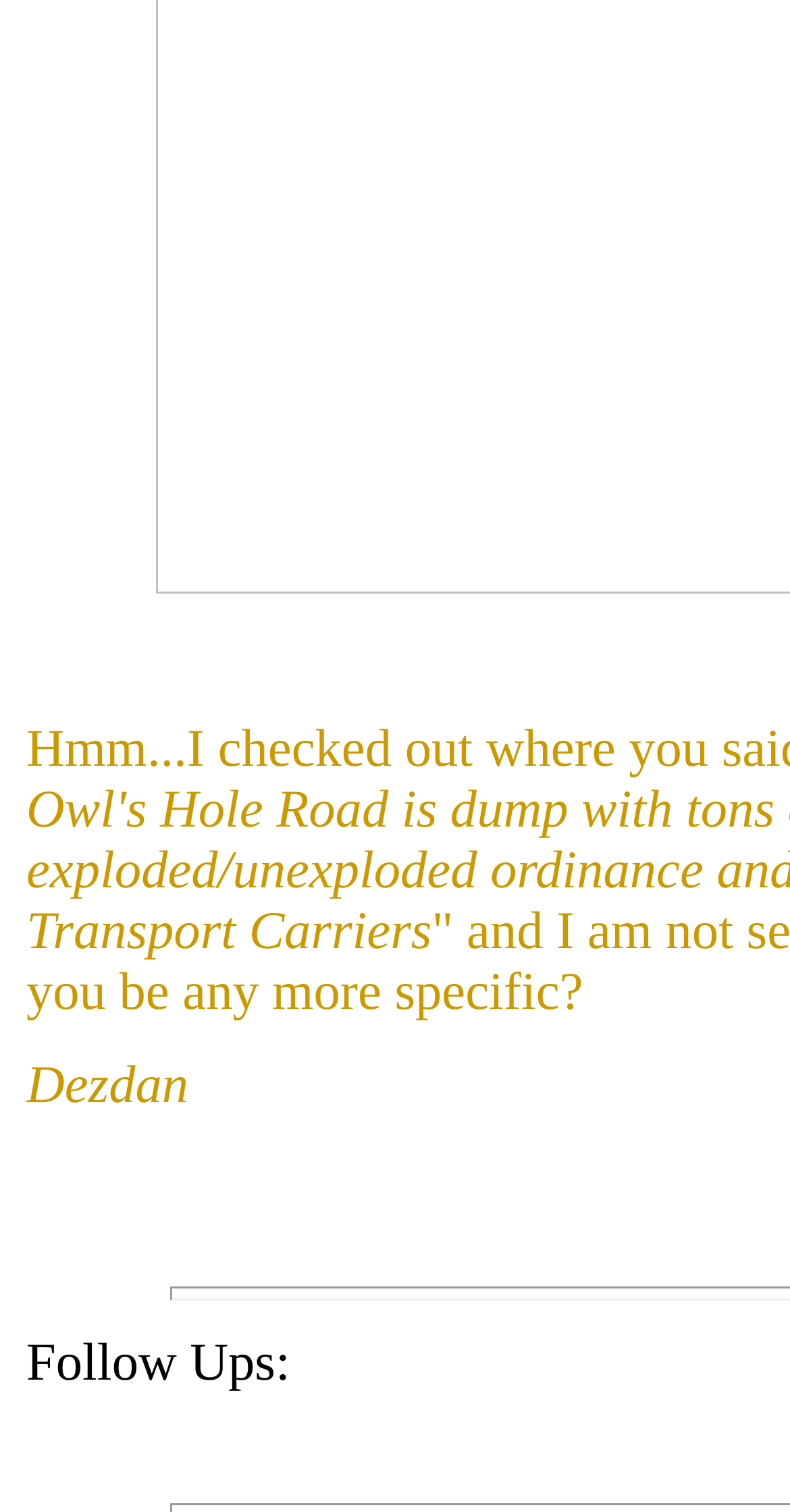Using the element description provided, determine the bounding box coordinates in the format (top-left x, top-left y, bottom-right x, bottom-right y). Ensure that all values are floating point numbers between 0 and 1. Element description: Follow Ups:

[0.033, 0.882, 0.367, 0.921]